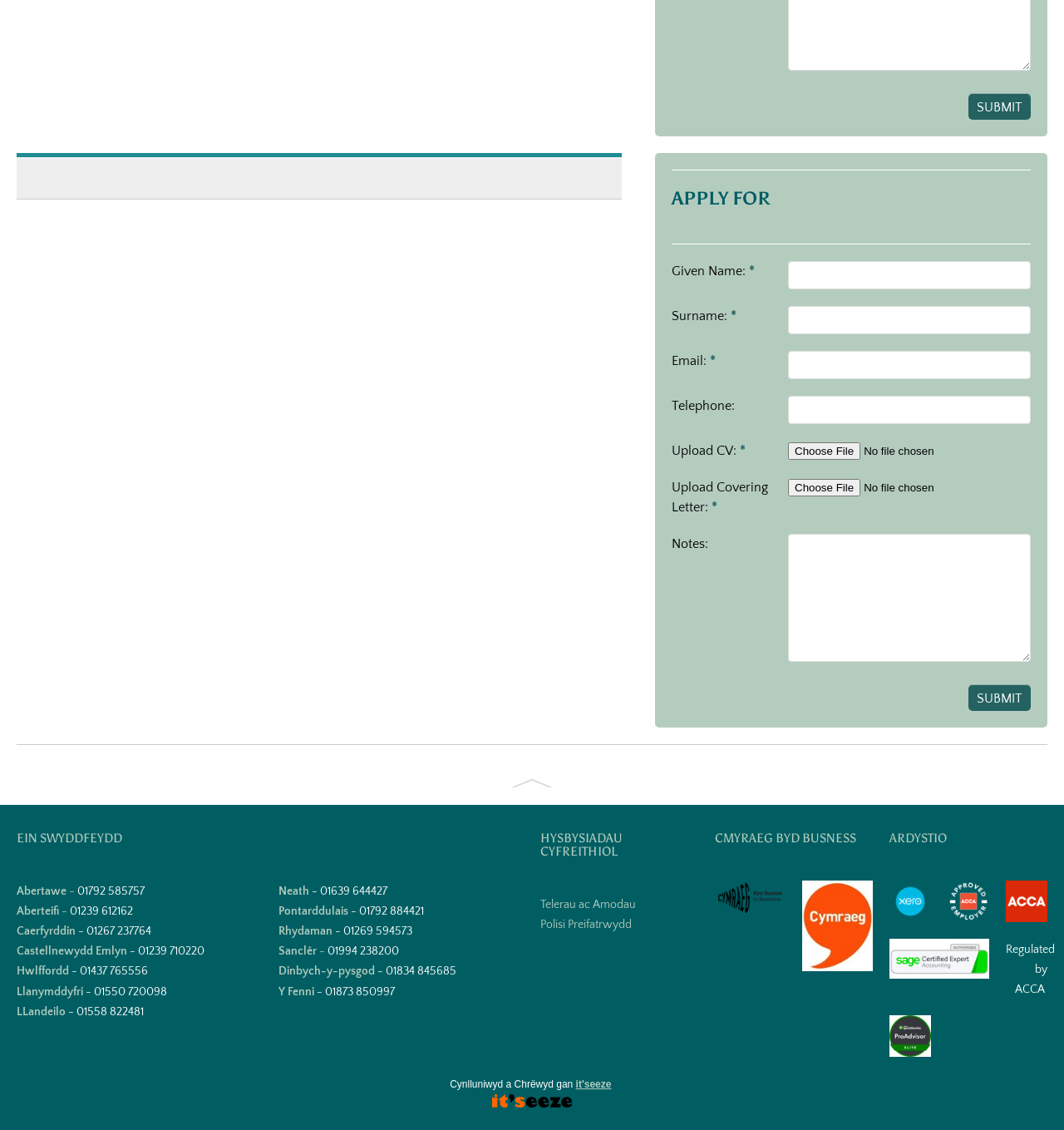Provide a short answer using a single word or phrase for the following question: 
How many telephone numbers are listed on the webpage?

12